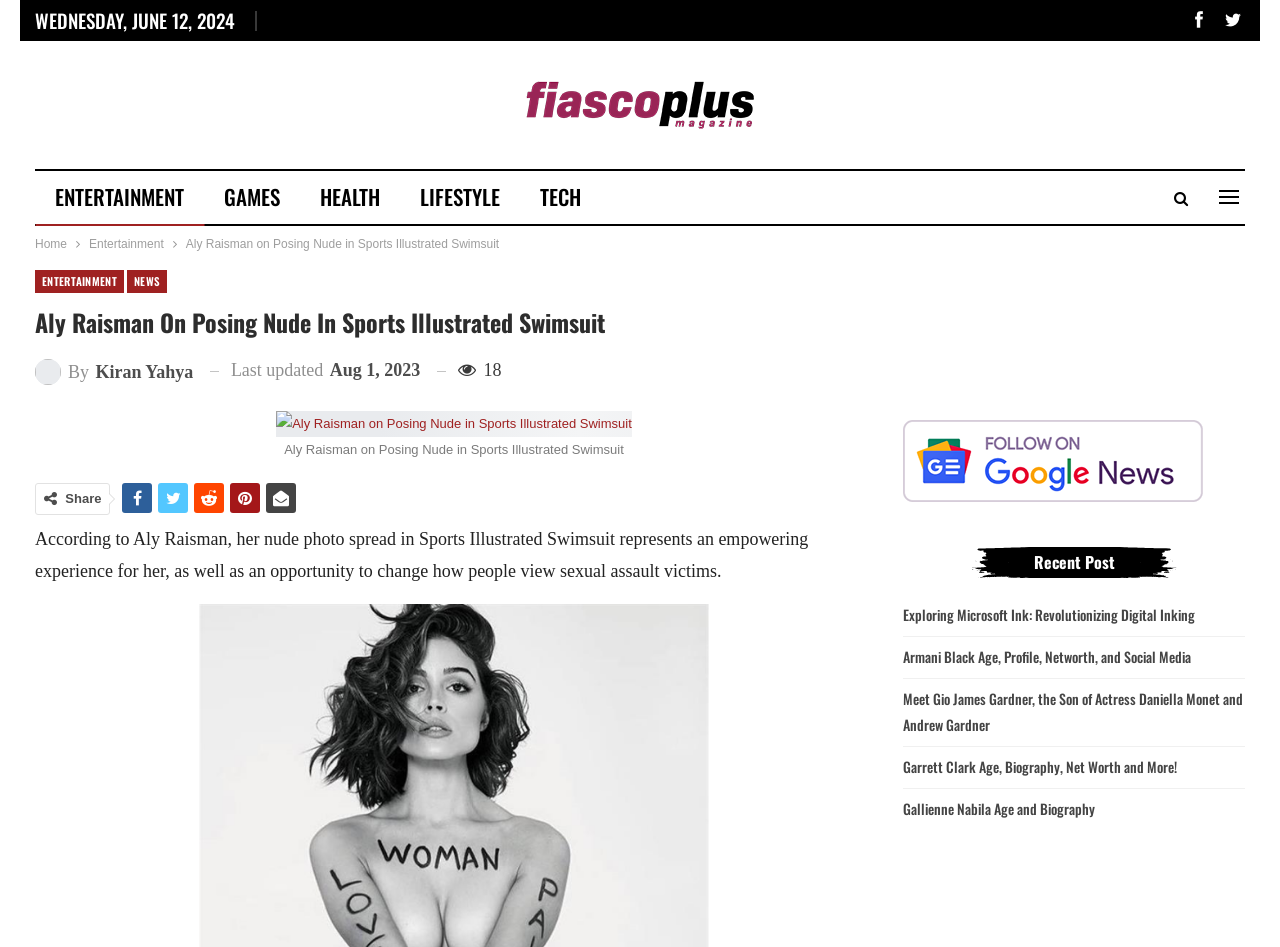Identify the title of the webpage and provide its text content.

Aly Raisman On Posing Nude In Sports Illustrated Swimsuit